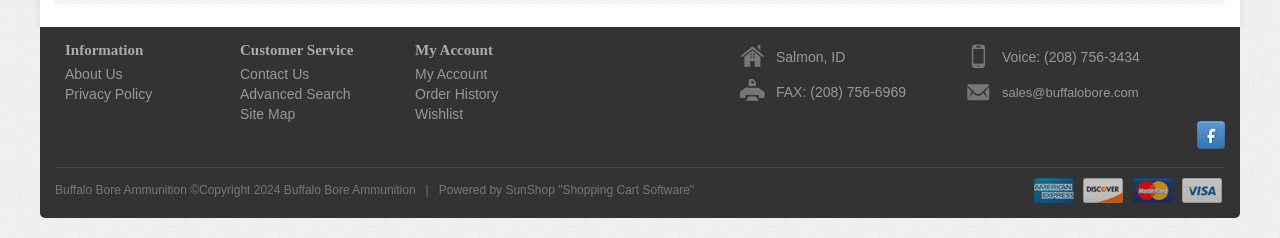What types of payment are accepted by the company?
Please provide a detailed answer to the question.

The accepted payment types can be found at the bottom of the webpage, and they are represented by their respective logos.